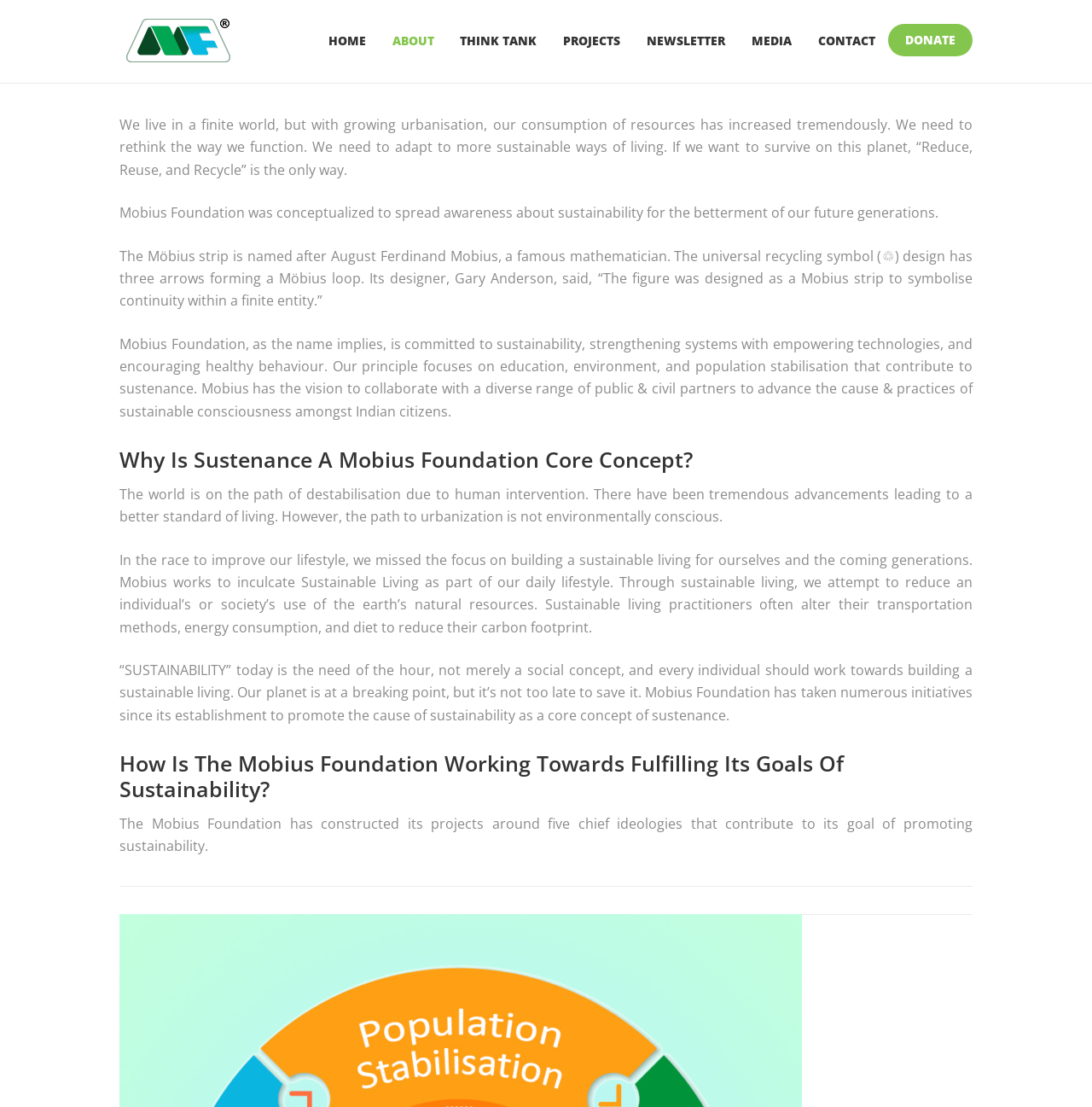Identify the bounding box coordinates for the UI element described as: "Most trash is small". The coordinates should be provided as four floats between 0 and 1: [left, top, right, bottom].

None